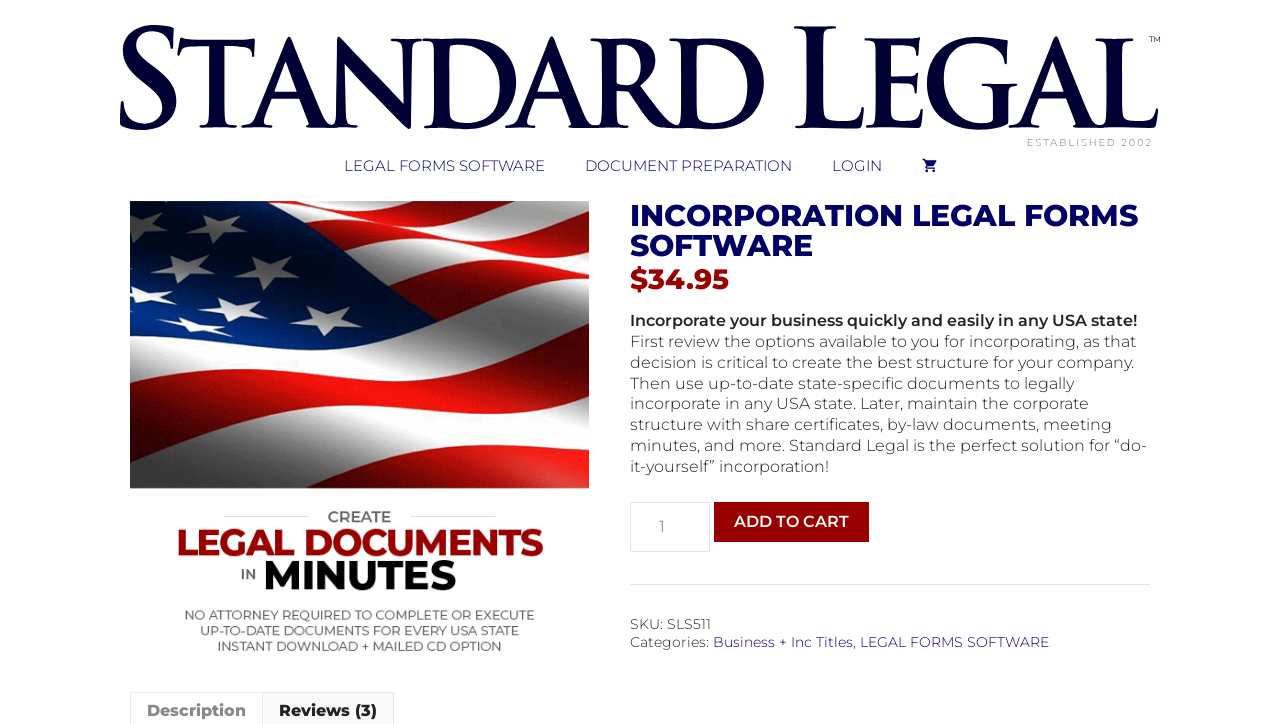Please identify the bounding box coordinates of the element that needs to be clicked to perform the following instruction: "Click the 'Standard Legal' link".

[0.094, 0.103, 0.906, 0.129]